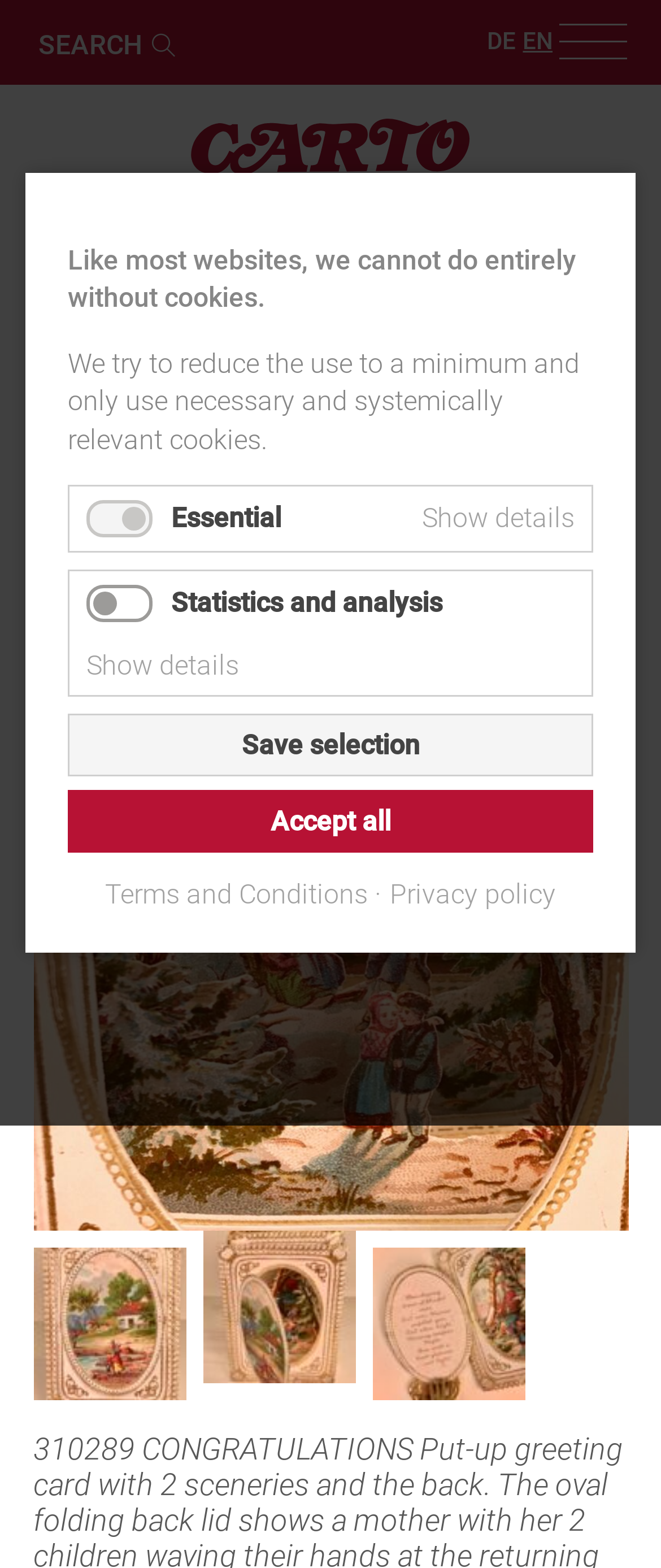Calculate the bounding box coordinates of the UI element given the description: "Save selection".

[0.103, 0.455, 0.897, 0.495]